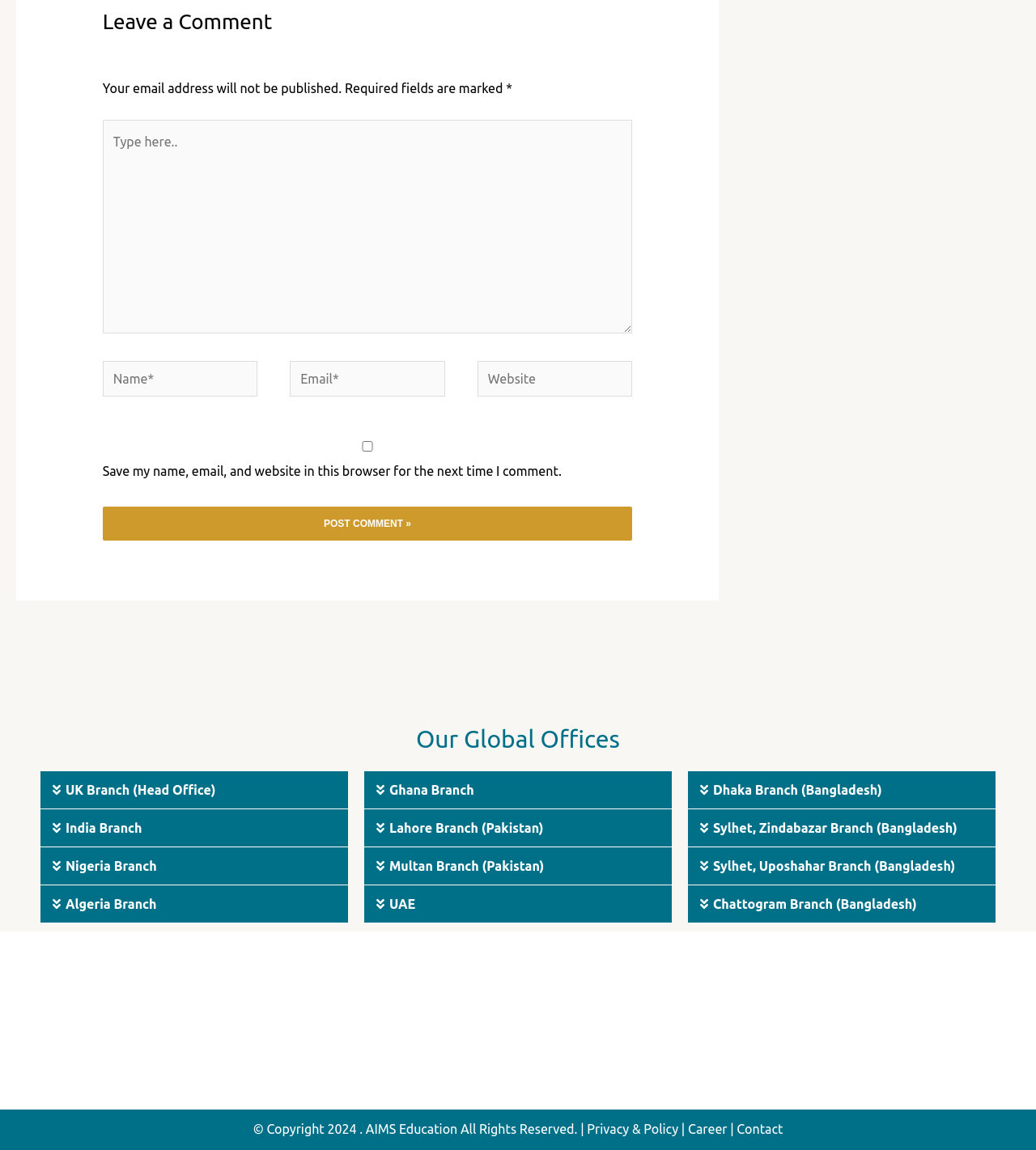Predict the bounding box coordinates of the area that should be clicked to accomplish the following instruction: "Leave a comment". The bounding box coordinates should consist of four float numbers between 0 and 1, i.e., [left, top, right, bottom].

[0.099, 0.009, 0.263, 0.029]